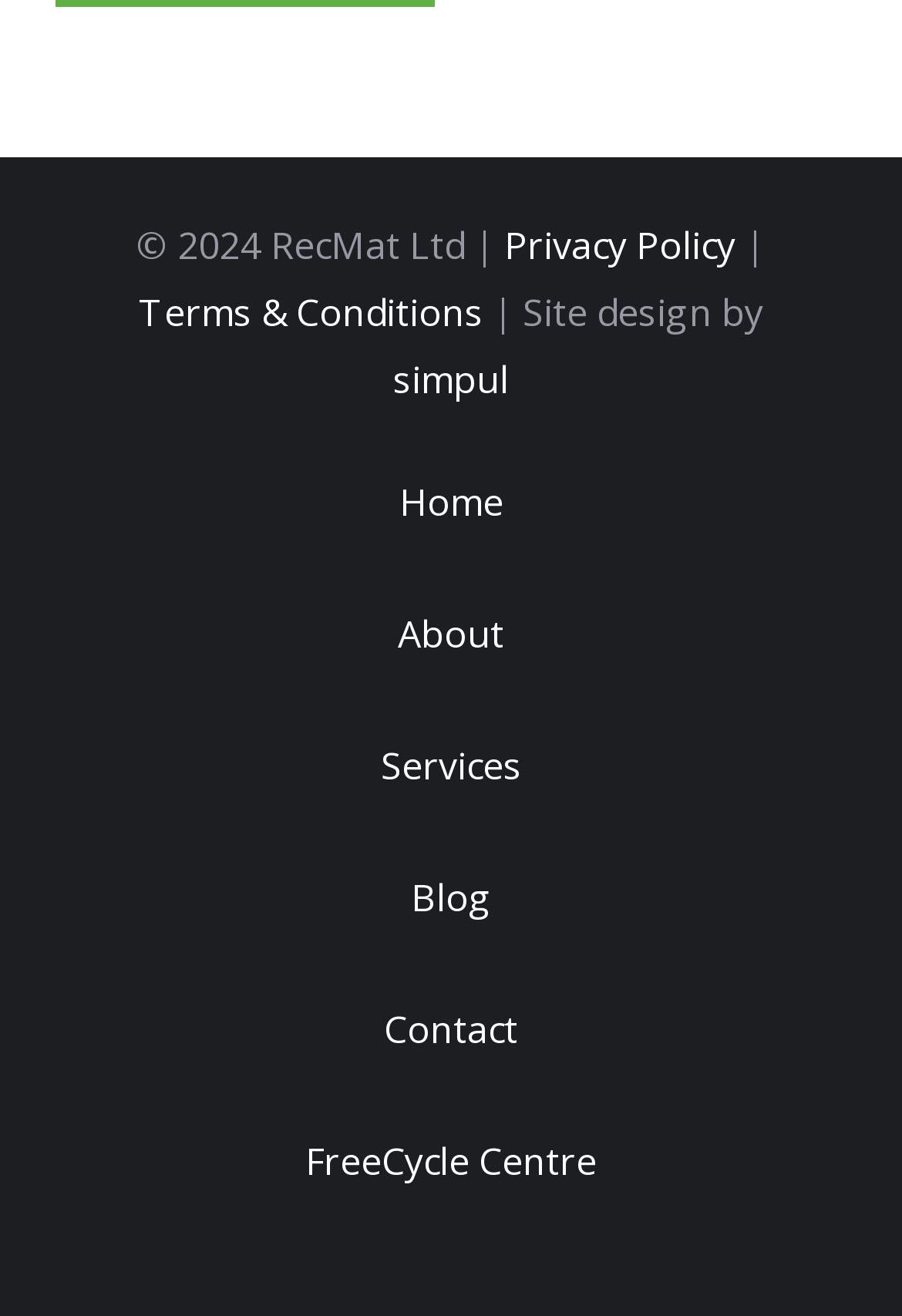Find the bounding box coordinates for the HTML element described in this sentence: "FreeCycle Centre". Provide the coordinates as four float numbers between 0 and 1, in the format [left, top, right, bottom].

[0.338, 0.862, 0.662, 0.901]